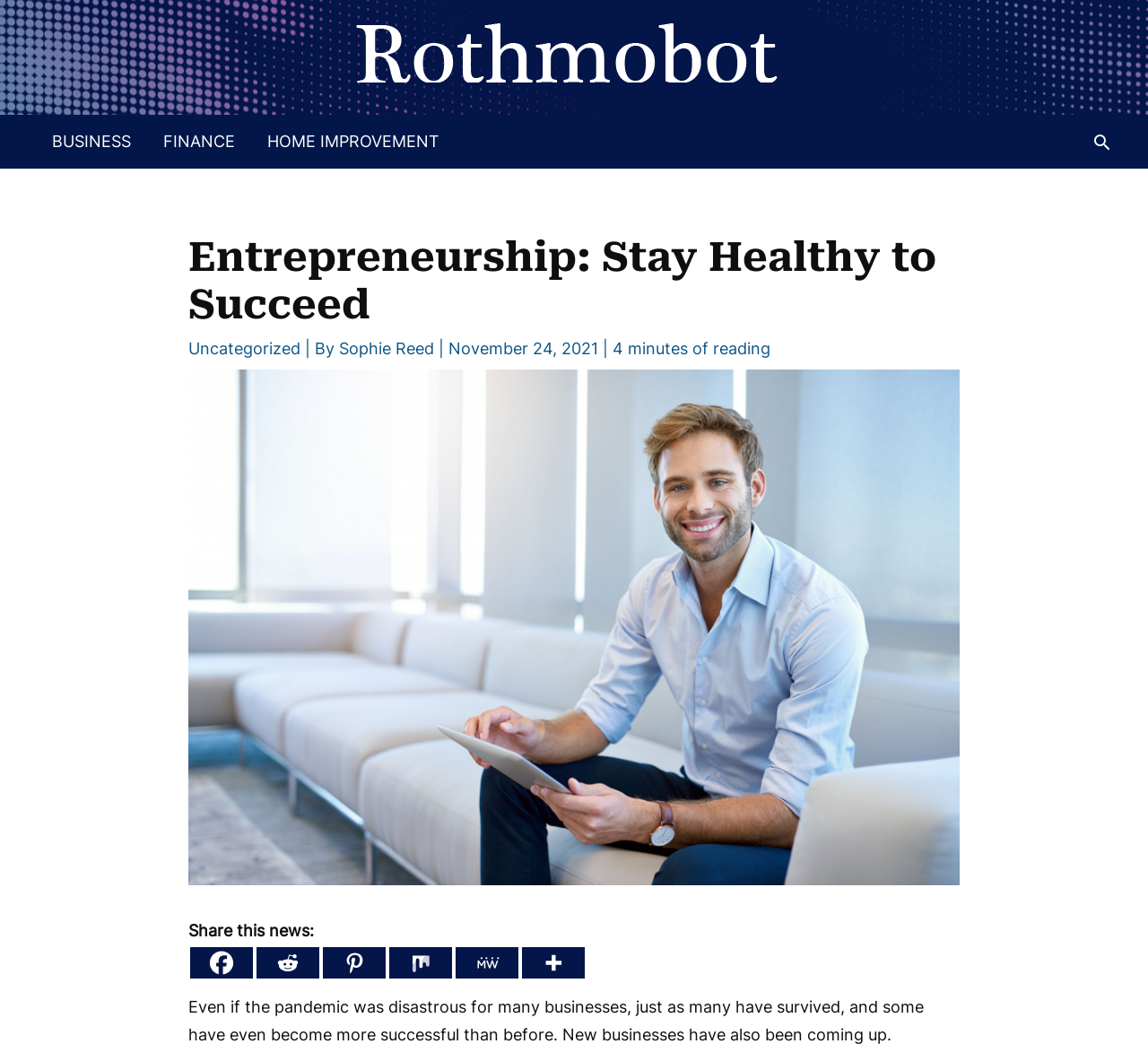Based on the element description, predict the bounding box coordinates (top-left x, top-left y, bottom-right x, bottom-right y) for the UI element in the screenshot: Business

[0.031, 0.11, 0.128, 0.162]